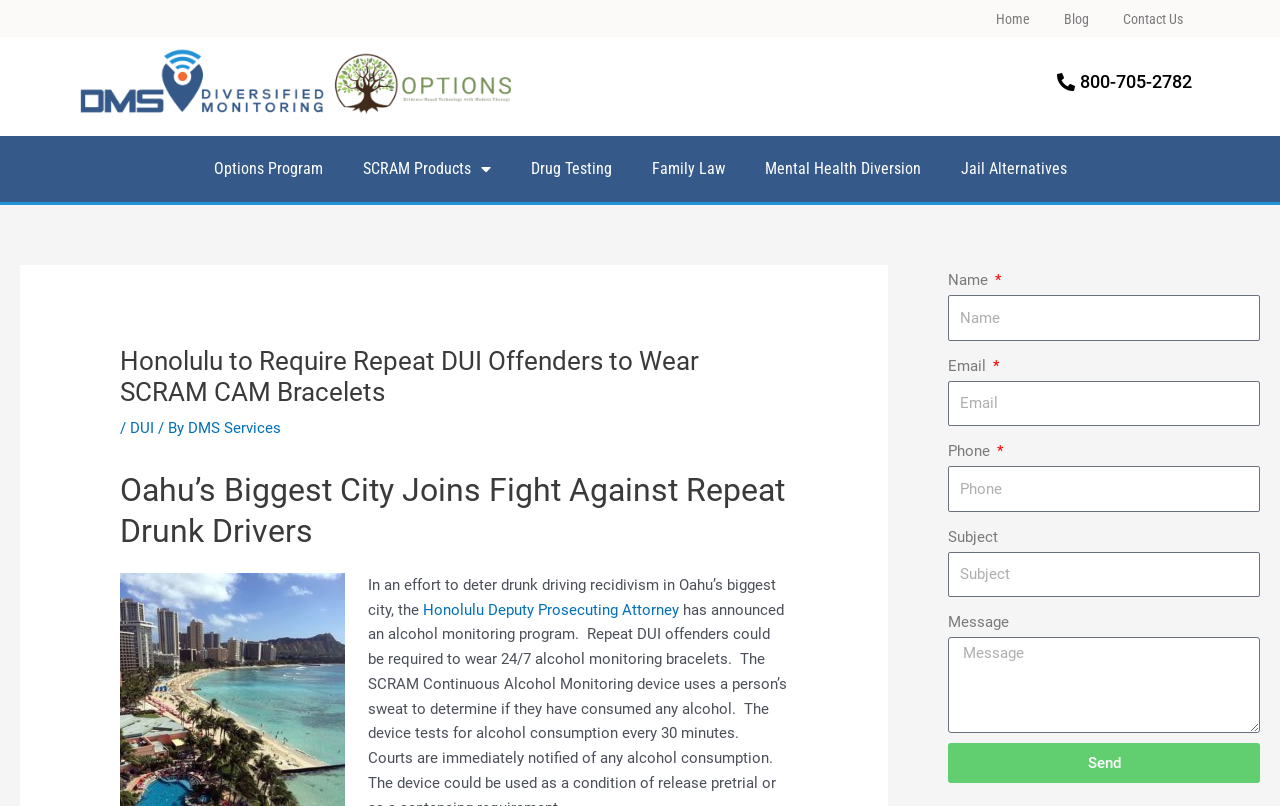Create a detailed description of the webpage's content and layout.

The webpage appears to be an article about Honolulu's efforts to combat repeat drunk driving. At the top, there is a logo and a phone number "800-705-2782" on the right side. Below the logo, there are several links to different programs and services, including "Options Program", "SCRAM Products", "Drug Testing", "Family Law", "Mental Health Diversion", and "Jail Alternatives".

The main content of the article is divided into two sections. The first section has a heading "Honolulu to Require Repeat DUI Offenders to Wear SCRAM CAM Bracelets" and a subheading "Oahu’s Biggest City Joins Fight Against Repeat Drunk Drivers". The text below the subheading explains that the Honolulu Deputy Prosecuting Attorney has announced an effort to deter drunk driving recidivism in Oahu's biggest city.

On the right side of the page, there is a form with fields for "Name", "Email", "Phone", "Subject", and "Message", along with a "Send" button at the bottom. This form appears to be a contact or inquiry form.